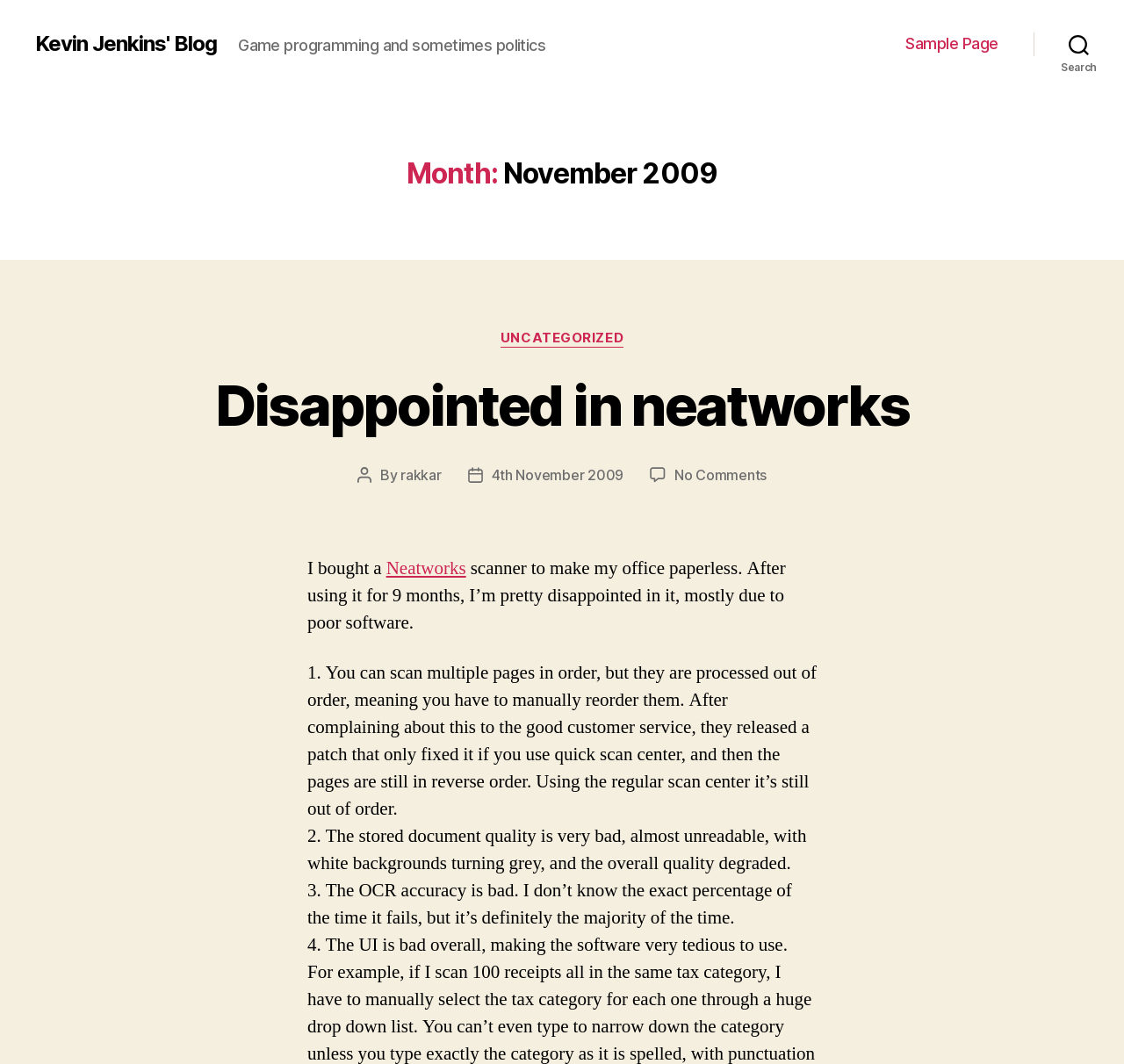Generate a comprehensive description of the webpage.

This webpage is a blog post titled "Disappointed in neatworks" by rakkar, dated November 4th, 2009. At the top left, there is a link to "Kevin Jenkins' Blog" and a brief description "Game programming and sometimes politics". On the top right, there is a horizontal navigation menu with a single item "Sample Page" and a search button.

Below the navigation menu, there is a header section with the title "Month: November 2009" and a subheader section with categories. The main content of the blog post starts with a heading "Disappointed in neatworks" followed by the post author and date information. The post content is divided into paragraphs, describing the author's disappointing experience with a Neatworks scanner. The text is organized into numbered points, detailing the issues with the scanner, including problems with scanning multiple pages, document quality, and OCR accuracy.

There are no images on the page. The overall structure of the page is simple, with a clear hierarchy of headings and paragraphs, making it easy to read and follow.